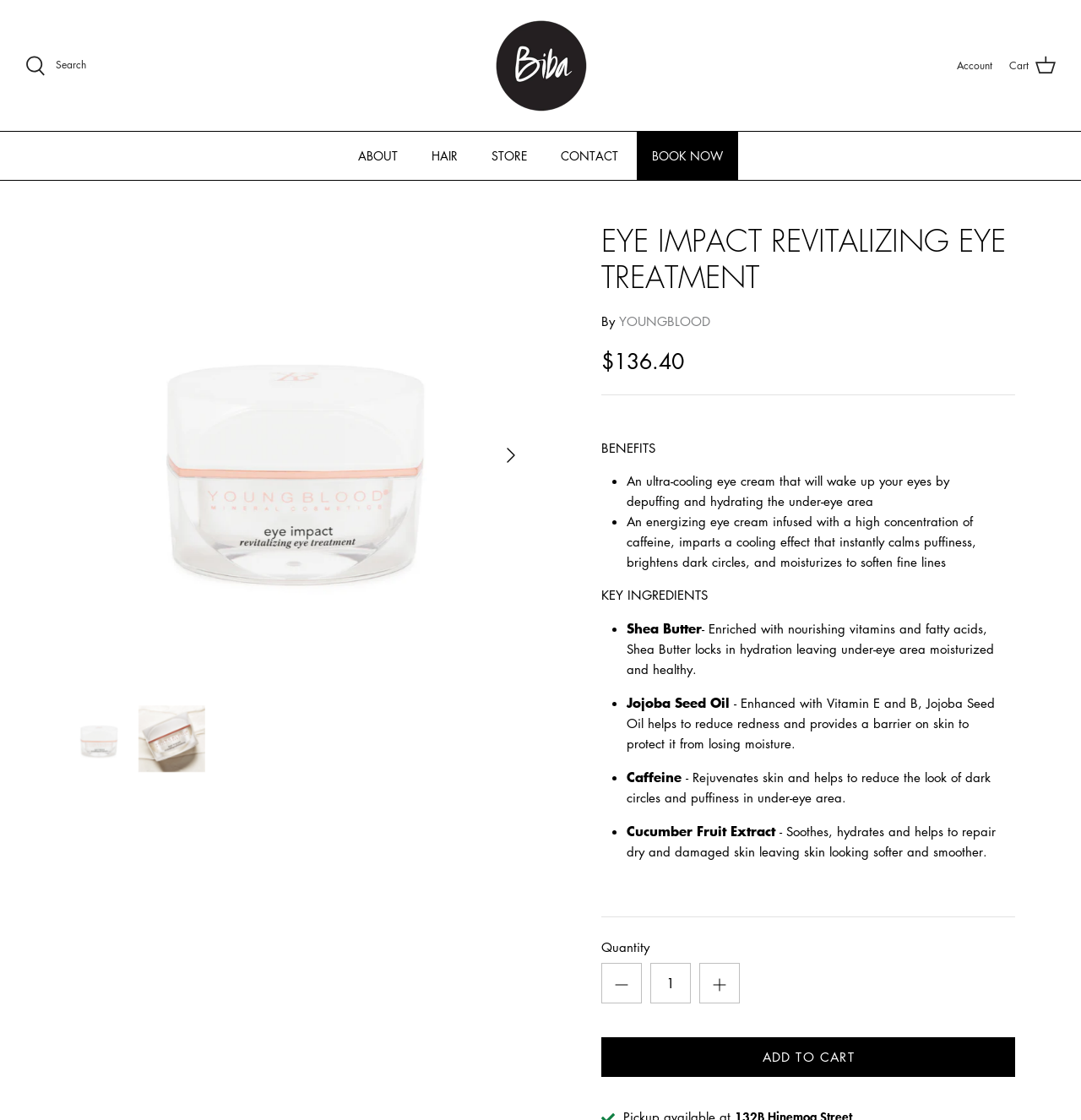Answer the following query with a single word or phrase:
What is the price of the eye cream?

$136.40